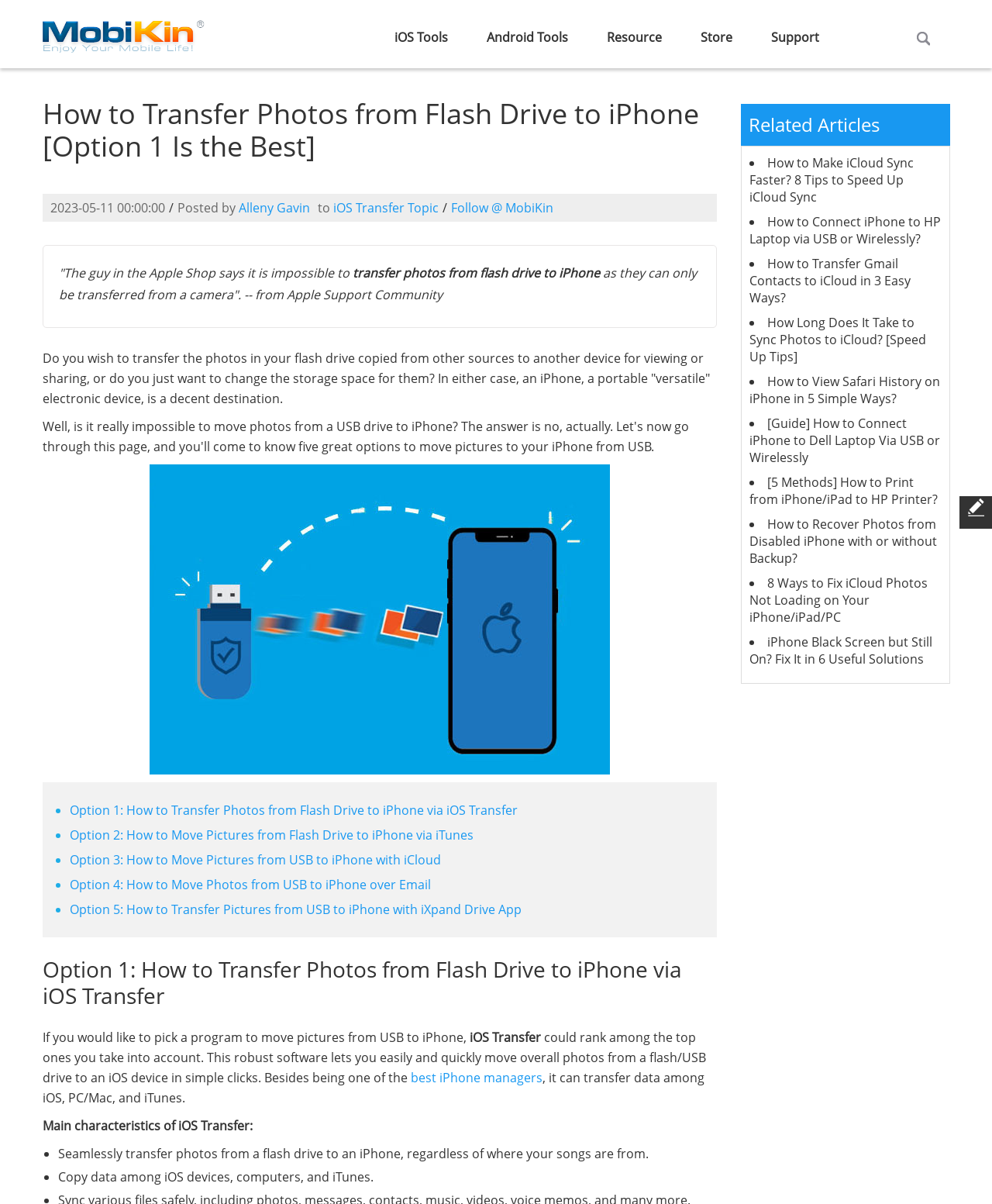Locate the bounding box for the described UI element: "Android Tools". Ensure the coordinates are four float numbers between 0 and 1, formatted as [left, top, right, bottom].

[0.483, 0.013, 0.58, 0.049]